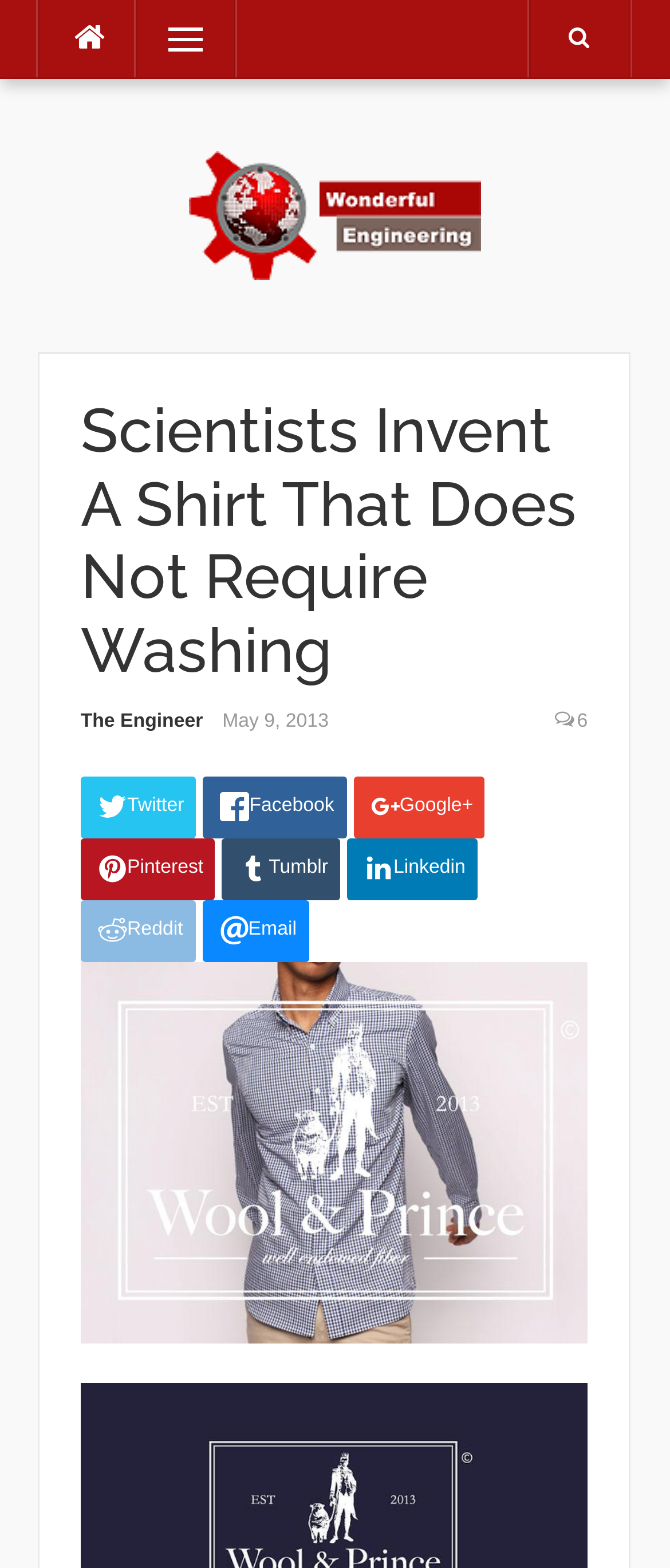Kindly determine the bounding box coordinates of the area that needs to be clicked to fulfill this instruction: "Share on Facebook".

[0.303, 0.496, 0.517, 0.535]